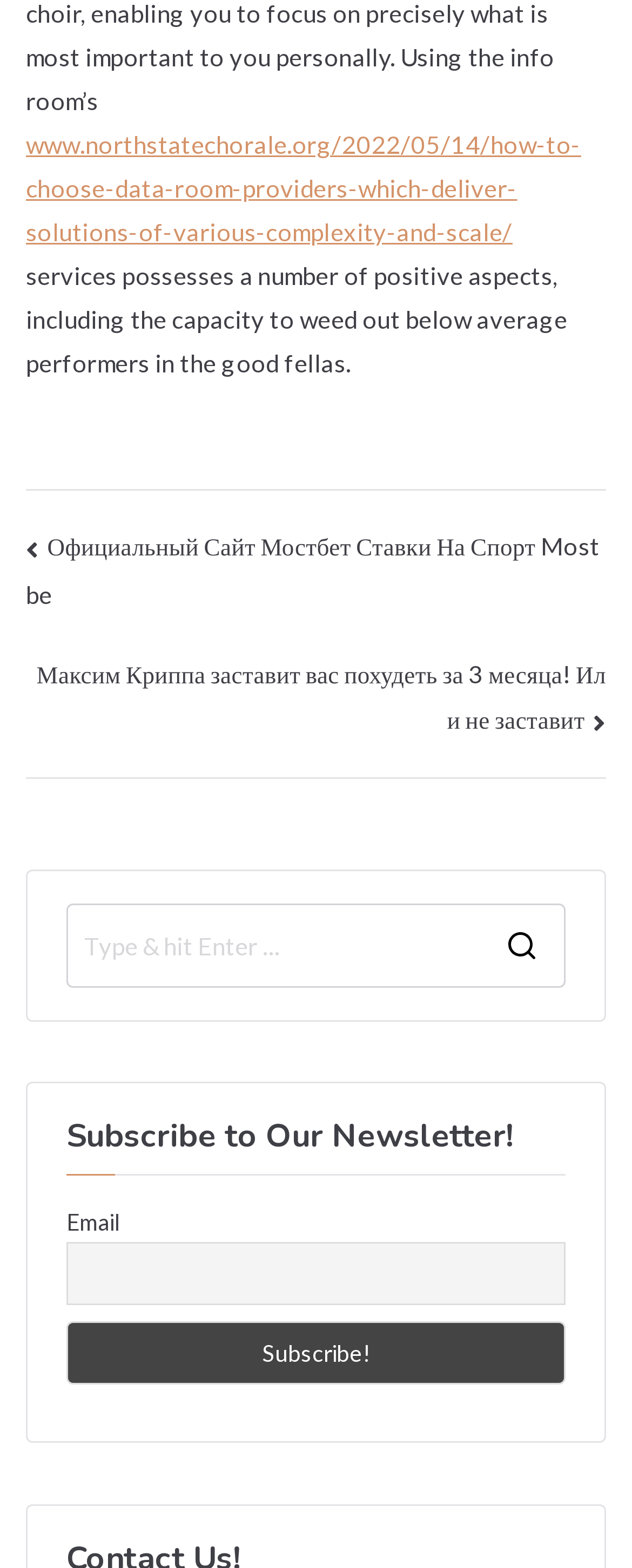Extract the bounding box coordinates of the UI element described by: "parent_node: Email name="ne"". The coordinates should include four float numbers ranging from 0 to 1, e.g., [left, top, right, bottom].

[0.105, 0.792, 0.895, 0.832]